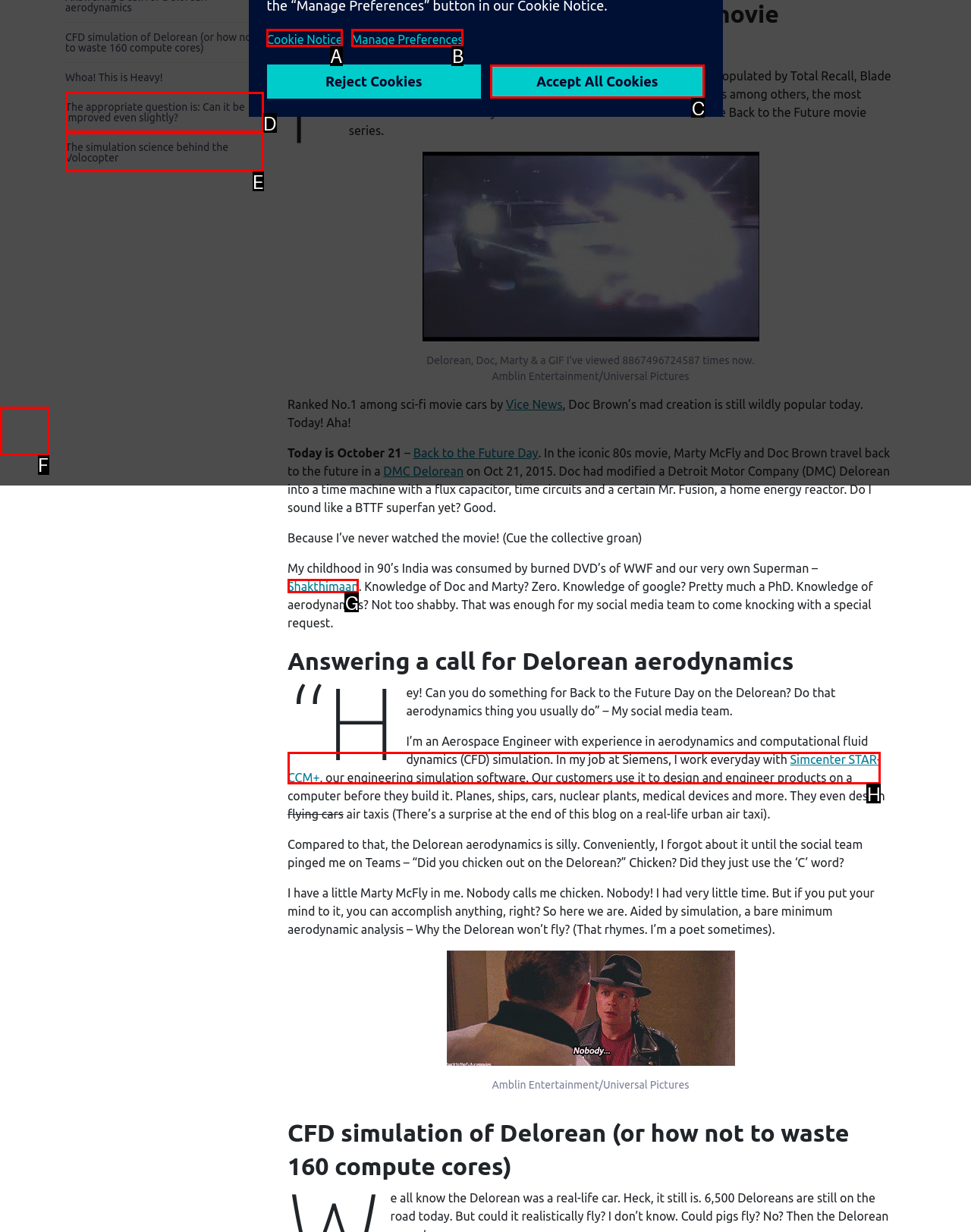Tell me which option best matches this description: Shakthimaan
Answer with the letter of the matching option directly from the given choices.

G